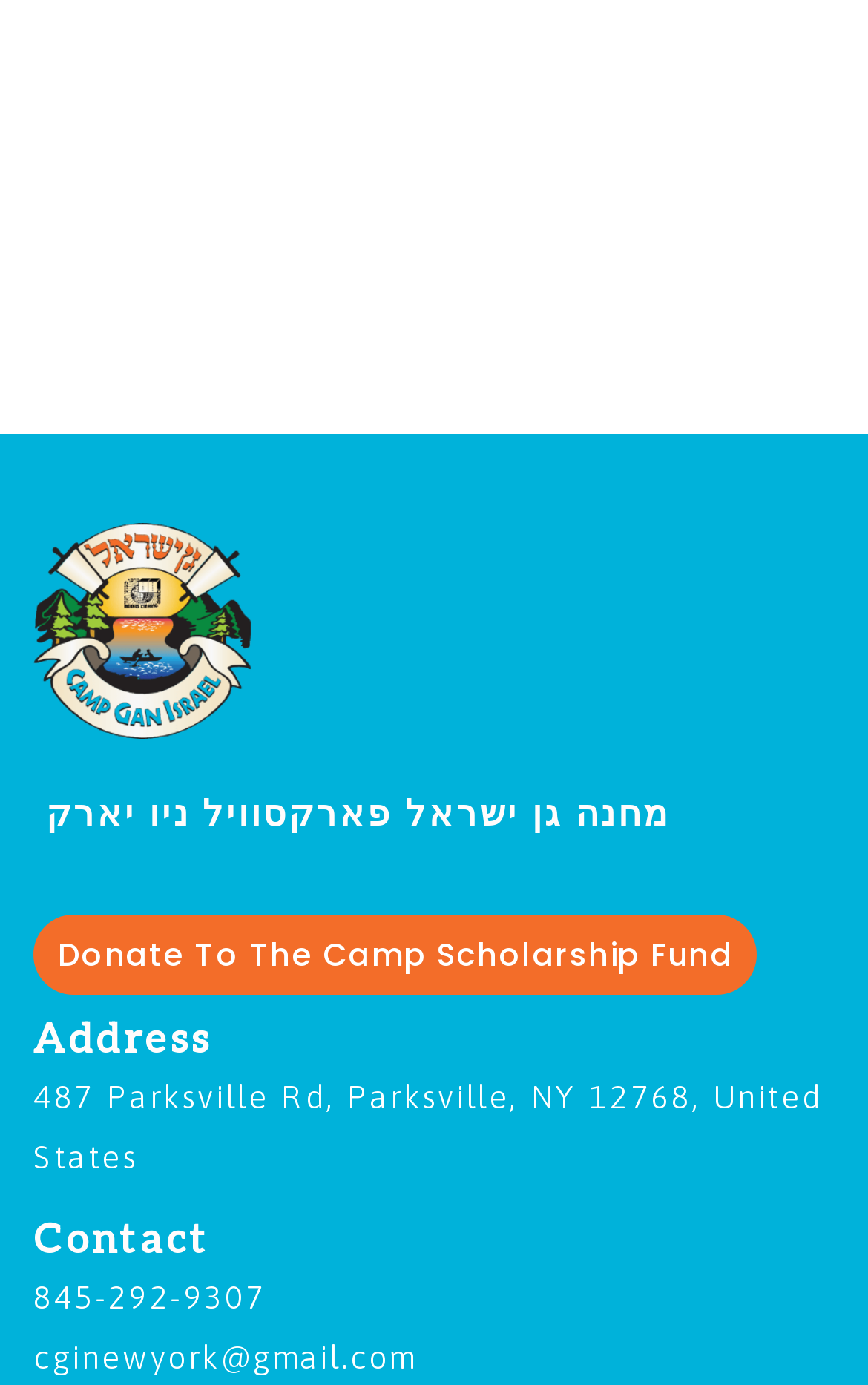Please give a succinct answer using a single word or phrase:
What is the phone number of the camp?

845-292-9307